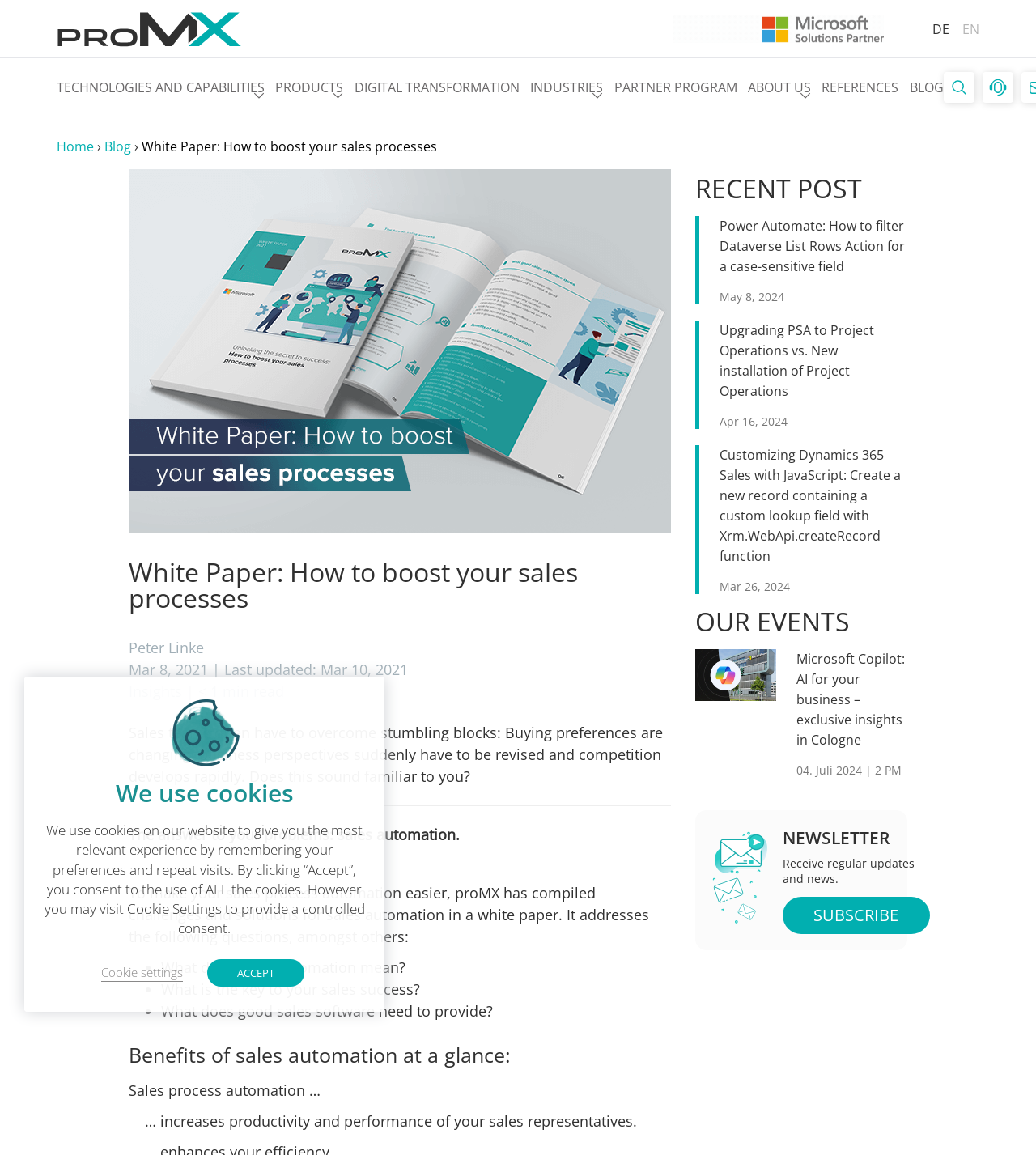What is the topic of the white paper?
Based on the content of the image, thoroughly explain and answer the question.

The white paper is described as 'White Paper: How to boost your sales processes' and its content includes questions about sales automation, indicating that the topic of the white paper is sales automation.